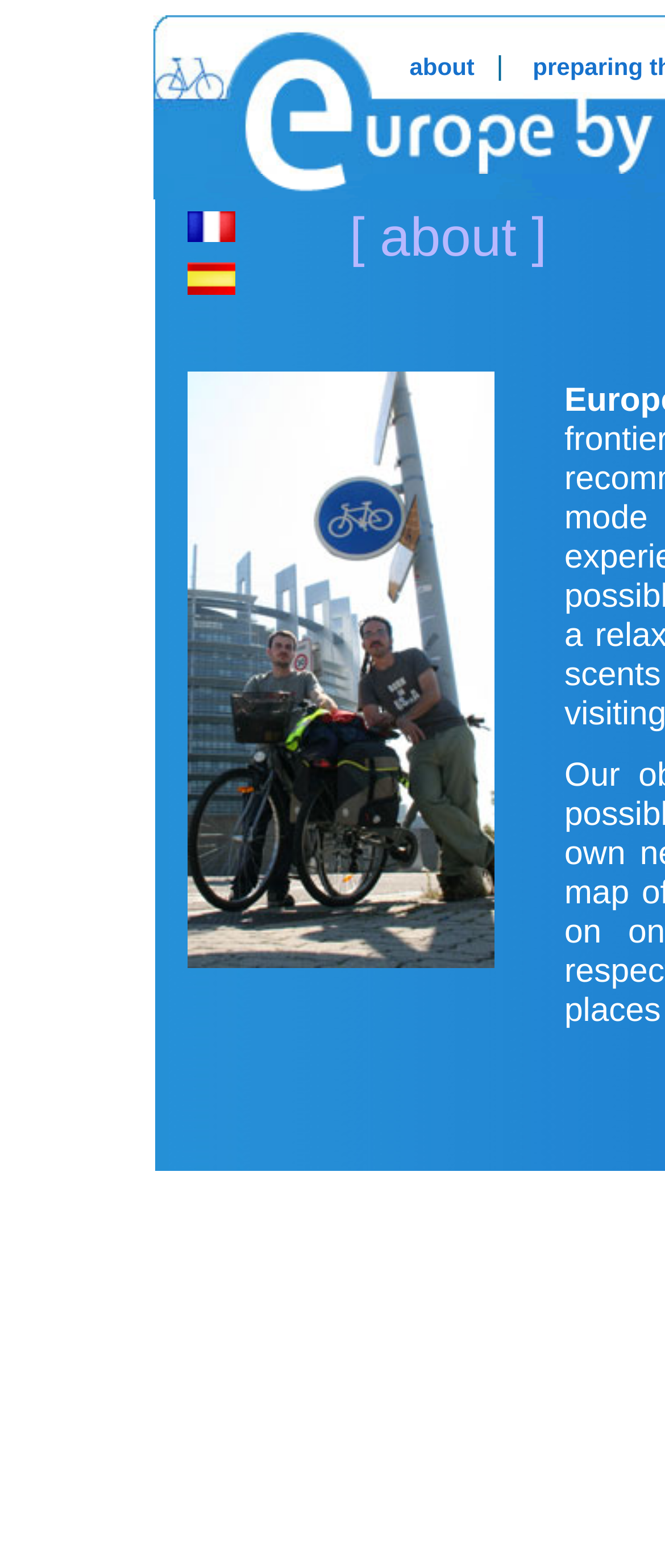Write a detailed summary of the webpage, including text, images, and layout.

The webpage is about Europe by bike, featuring routes and travels by bike. At the top, there is a layout table cell that spans about a quarter of the page width, situated near the top-left corner. Below this, there is another layout table cell that takes up a similar width, but is slightly taller and positioned directly below the first one.

Within the second layout table cell, there are four links arranged vertically. The first link, "about", is located near the top-right corner of the cell. Below it, there are three language links: "Français", "Español", and "At the European Parliament". Each language link has a corresponding image beside it, with the image for "At the European Parliament" being slightly larger than the others. The language links are positioned near the top-left corner of the cell, with "Français" being the topmost, followed by "Español", and then "At the European Parliament" at the bottom.